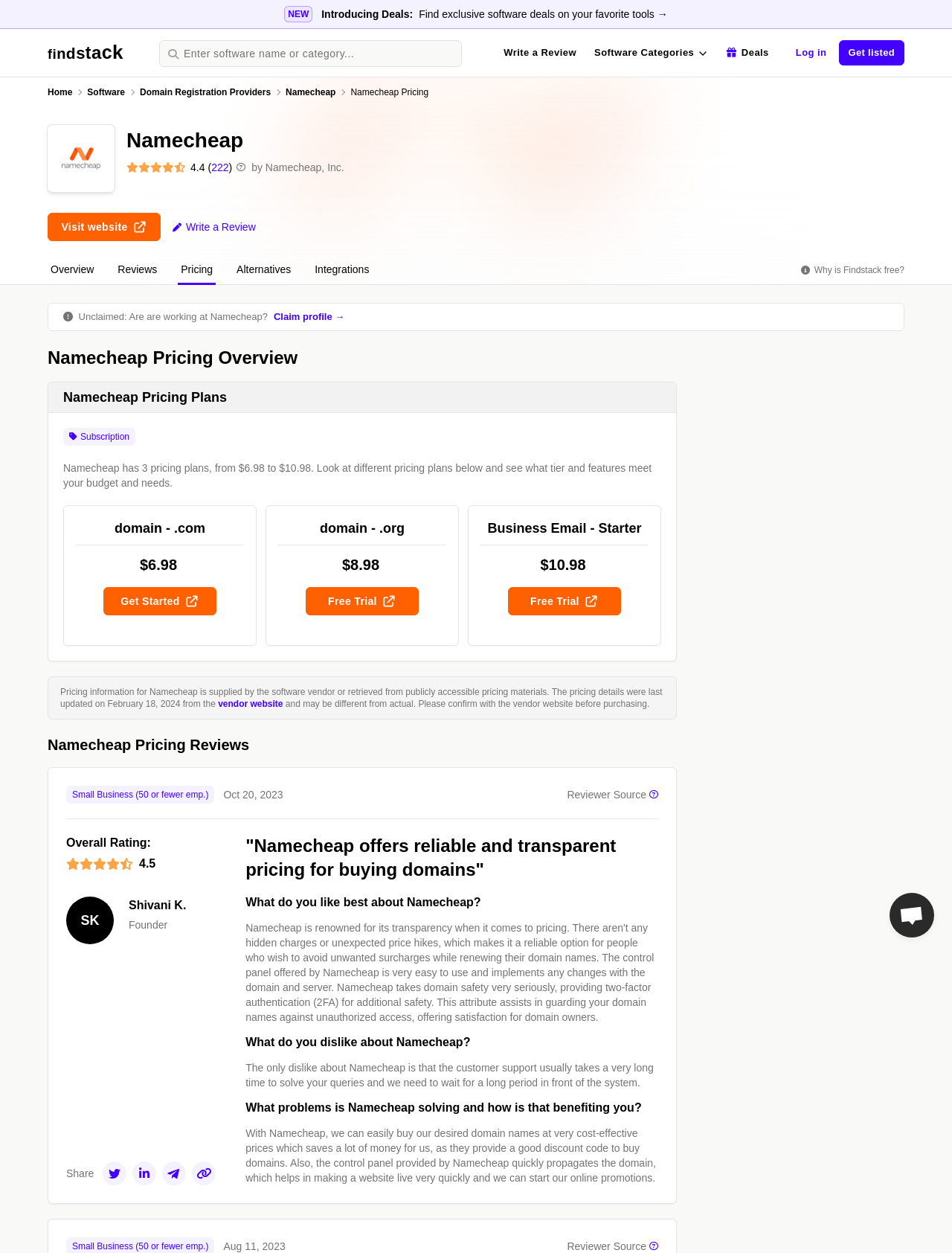Identify the bounding box for the element characterized by the following description: "View cart".

None